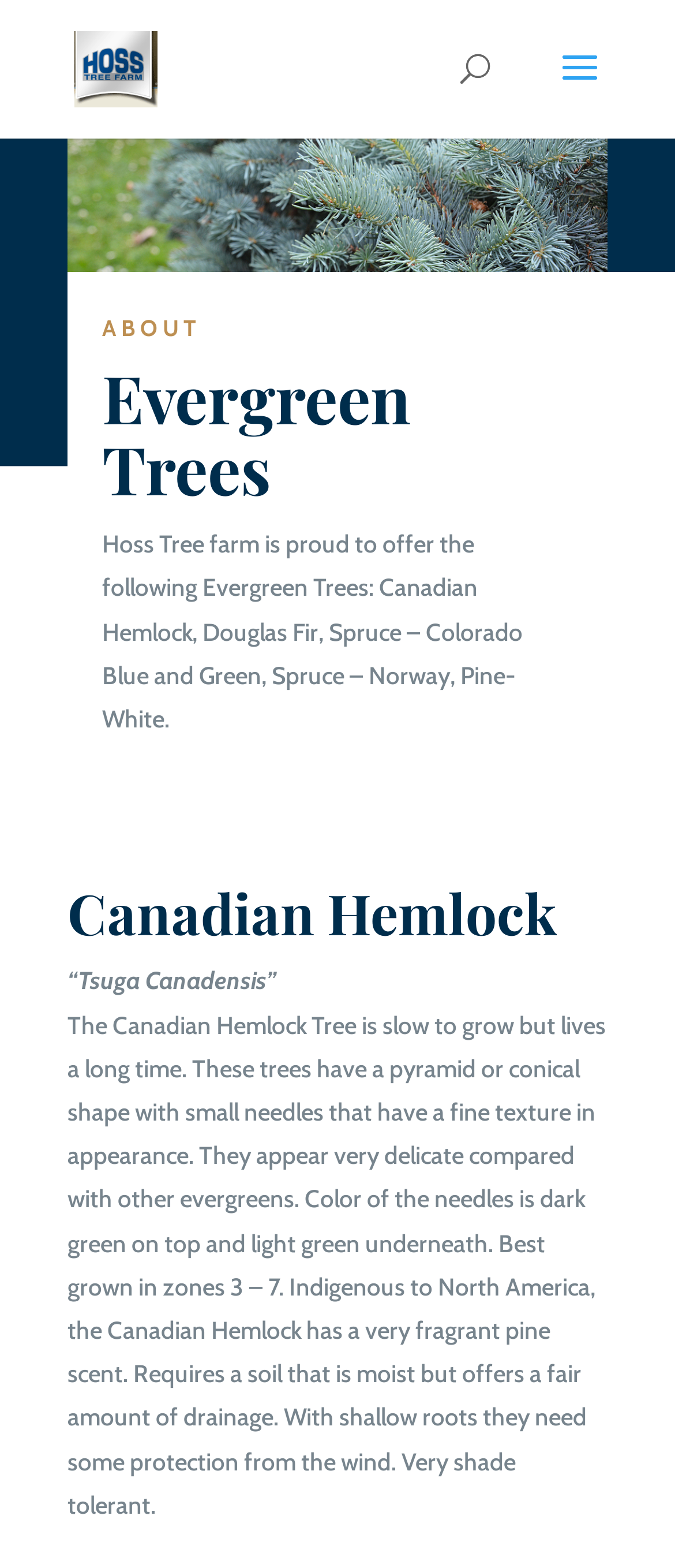What is the name of the farm mentioned?
Answer the question with as much detail as possible.

The name of the farm is mentioned in the link and image elements at the top of the page, which suggests that it is a prominent feature of the webpage.